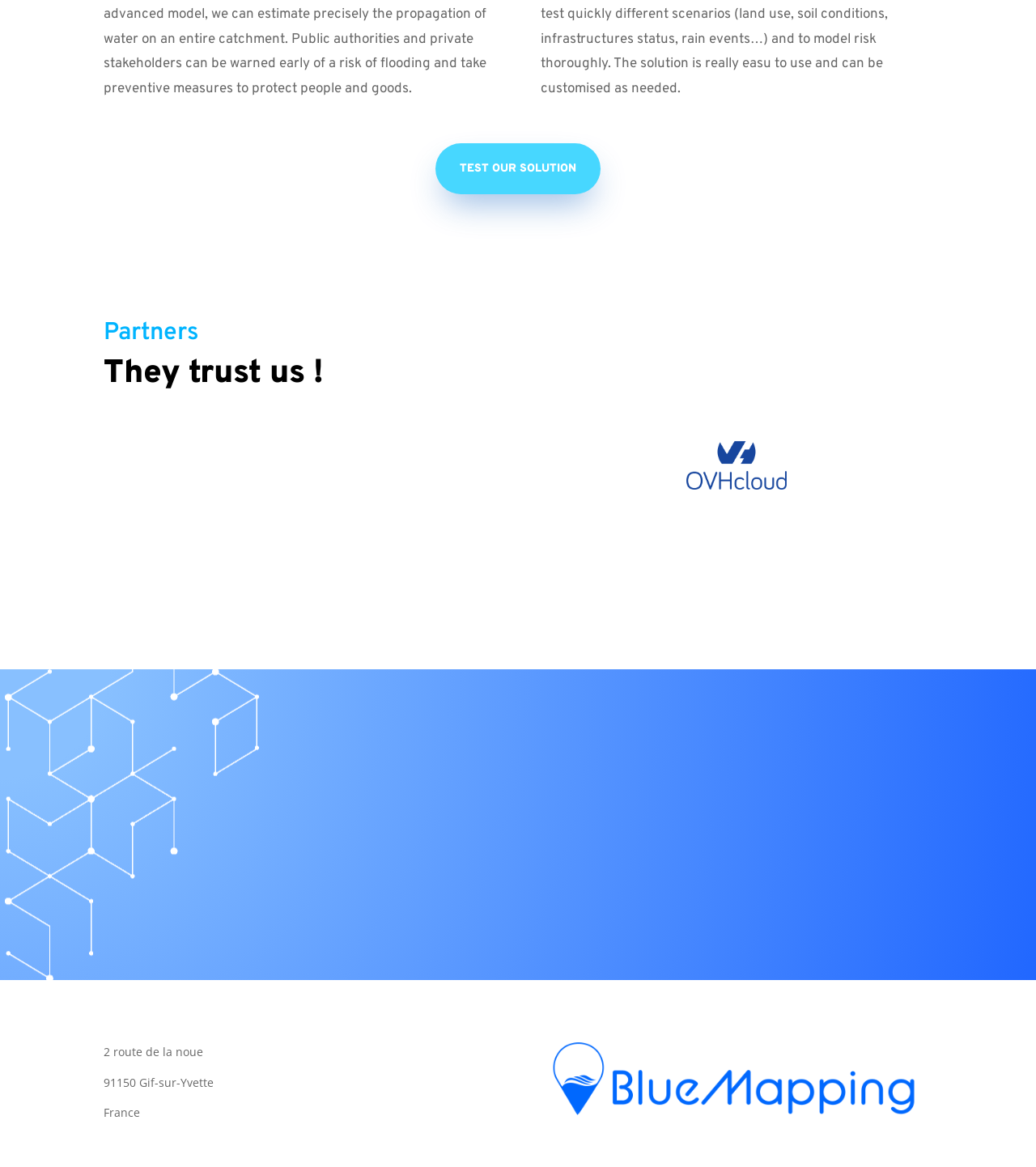How many images are on the partners section?
Answer the question with a detailed and thorough explanation.

I counted the number of image elements in the partners section, which are located between the 'Partners' and 'They trust us!' headings. There are six image elements with bounding box coordinates that indicate their vertical positions.